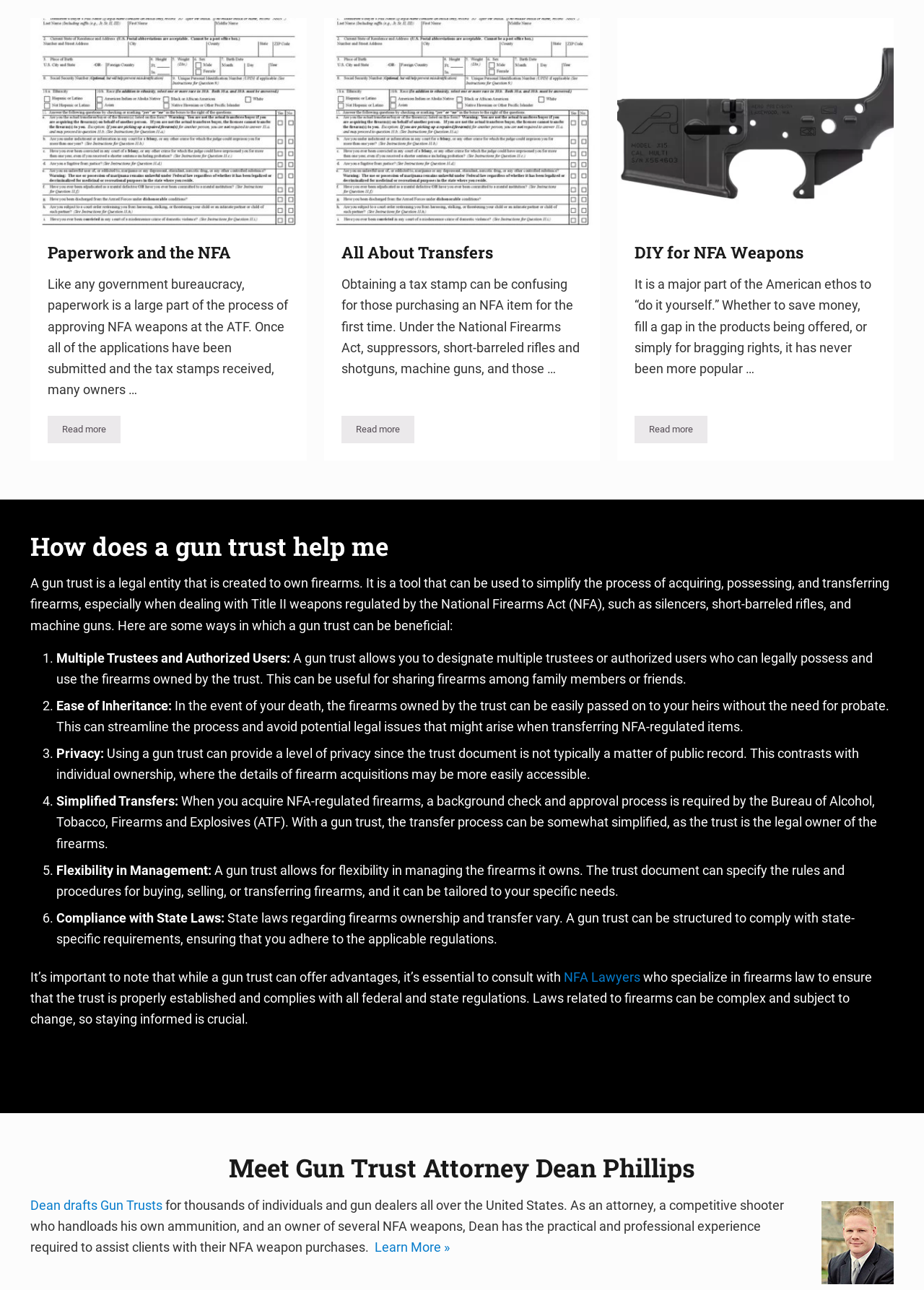Given the description "Read moreAll About Transfers", provide the bounding box coordinates of the corresponding UI element.

[0.369, 0.322, 0.448, 0.344]